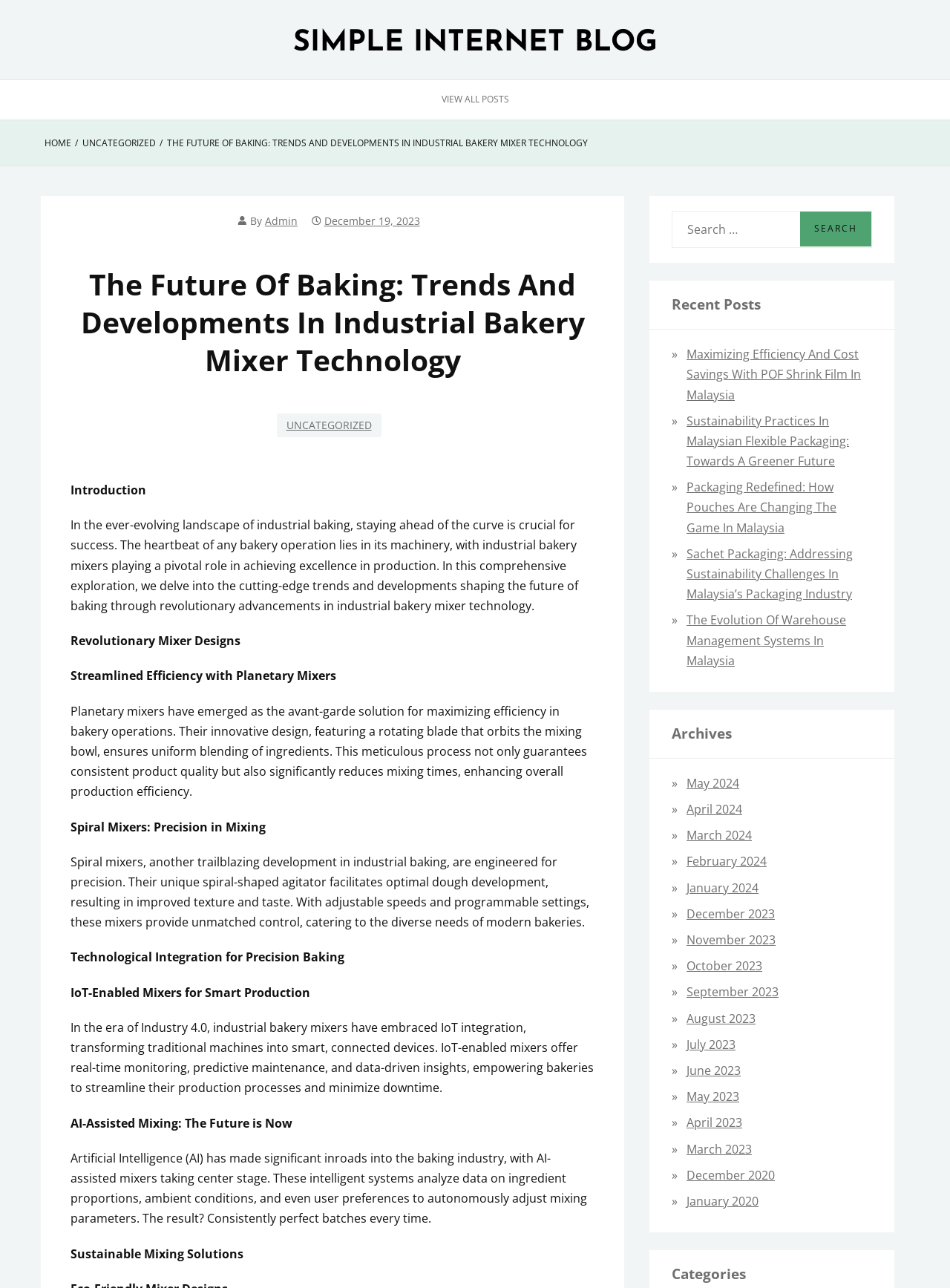Identify the bounding box coordinates for the UI element mentioned here: "View All Posts". Provide the coordinates as four float values between 0 and 1, i.e., [left, top, right, bottom].

[0.449, 0.062, 0.551, 0.093]